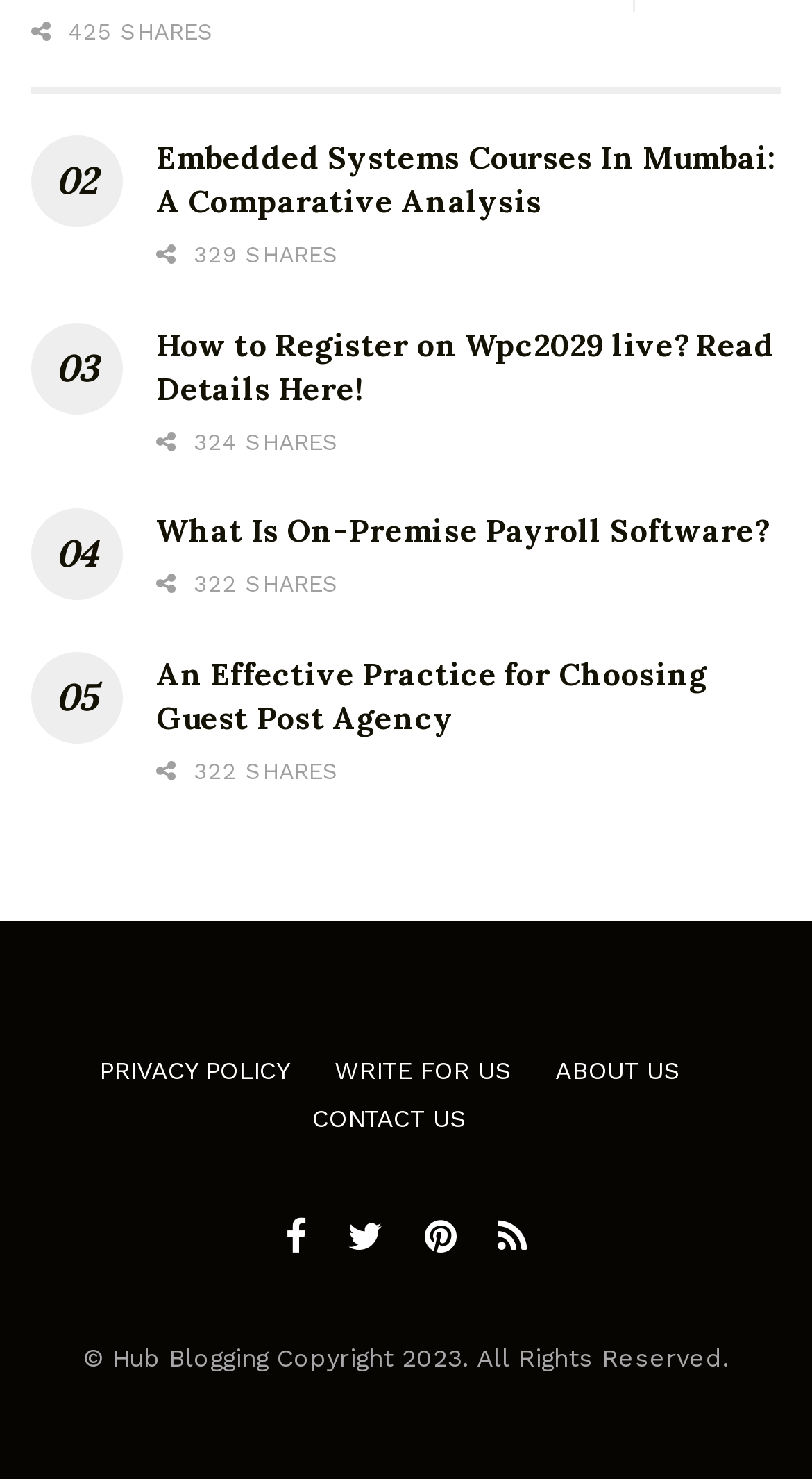Identify the bounding box coordinates for the element you need to click to achieve the following task: "Change the language". Provide the bounding box coordinates as four float numbers between 0 and 1, in the form [left, top, right, bottom].

None